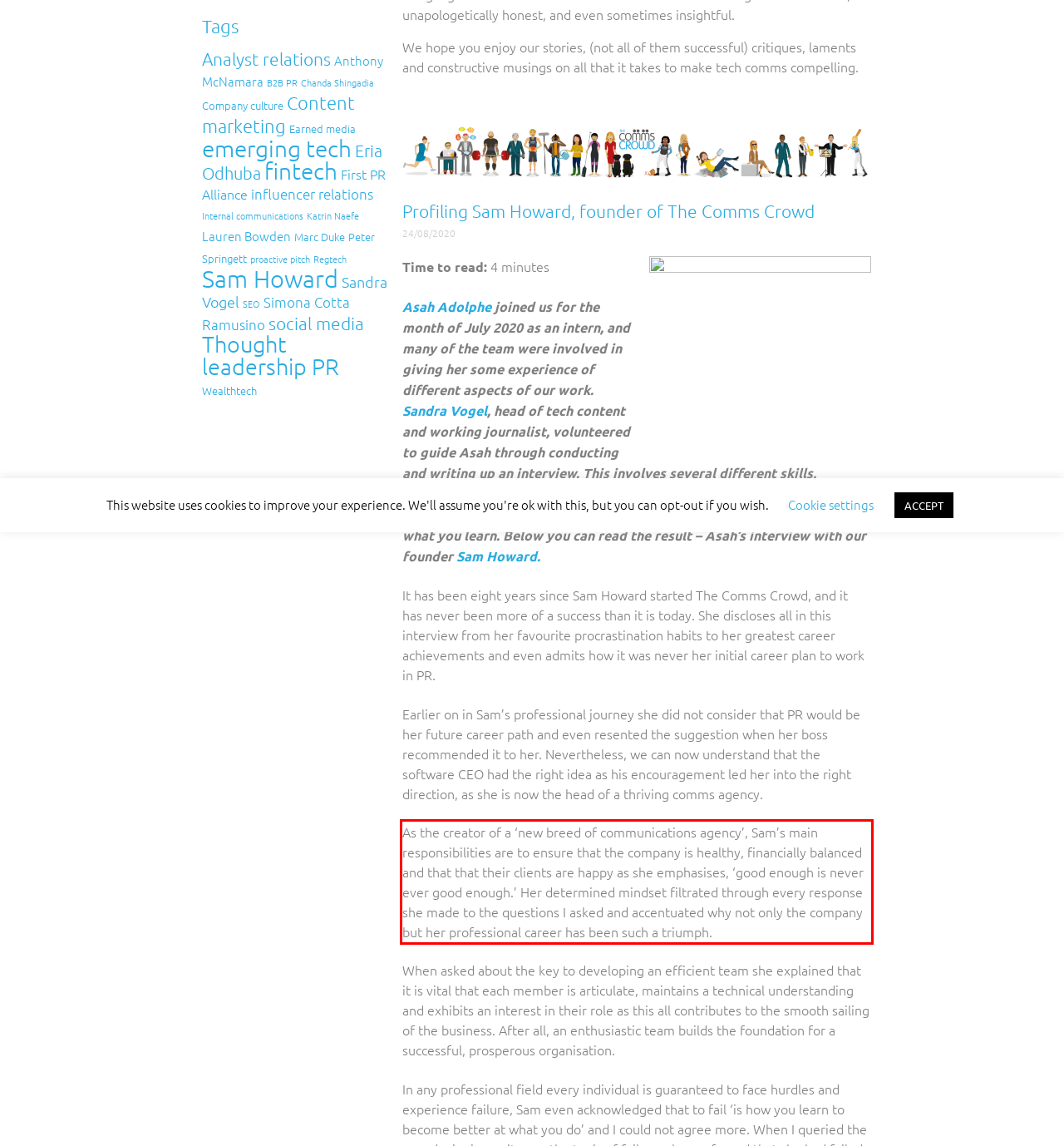By examining the provided screenshot of a webpage, recognize the text within the red bounding box and generate its text content.

As the creator of a ‘new breed of communications agency’, Sam’s main responsibilities are to ensure that the company is healthy, financially balanced and that that their clients are happy as she emphasises, ‘good enough is never ever good enough.’ Her determined mindset filtrated through every response she made to the questions I asked and accentuated why not only the company but her professional career has been such a triumph.